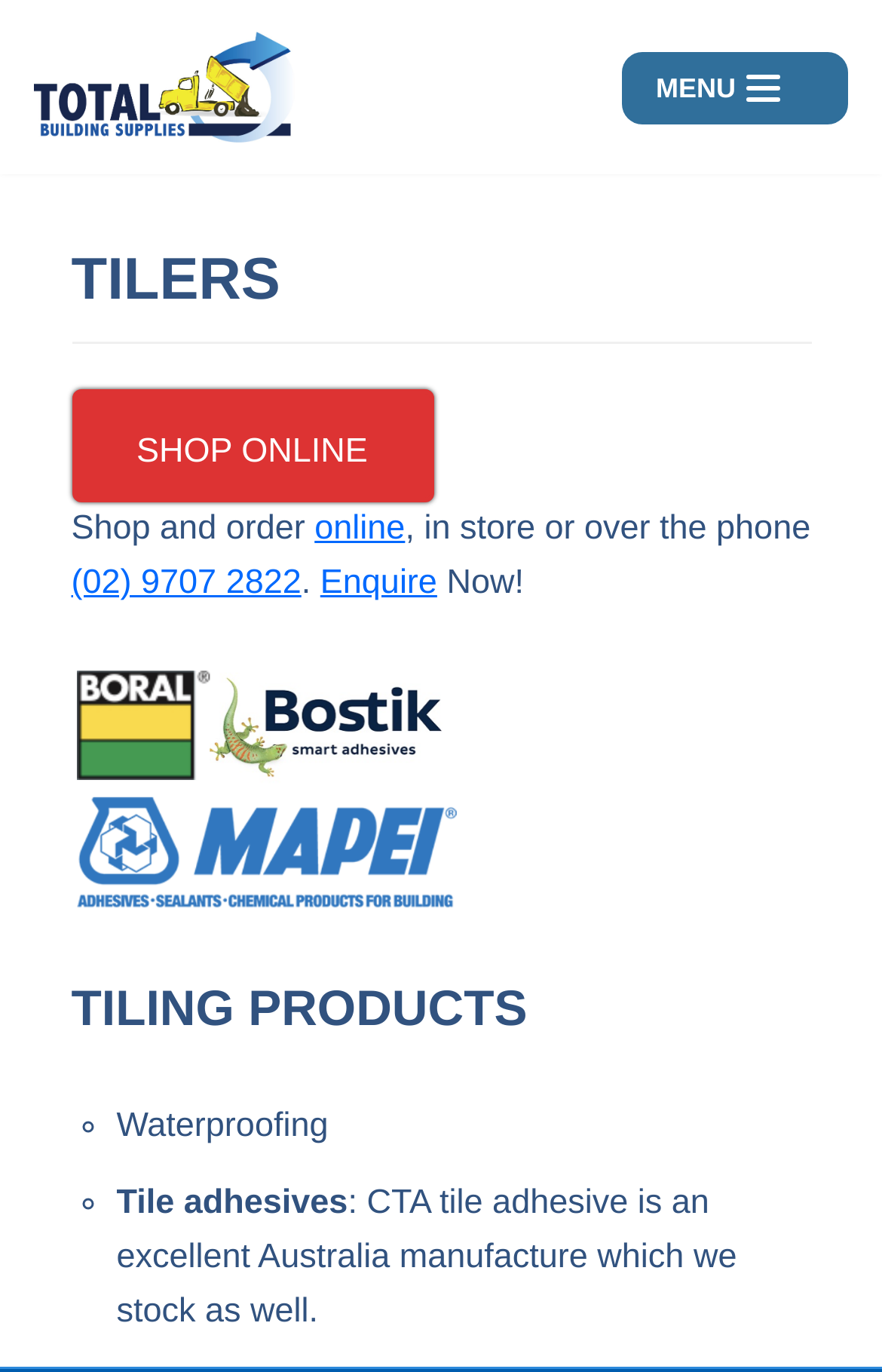Using the details from the image, please elaborate on the following question: What is the phone number to enquire?

I found this information by looking at the text that says '(02) 9707 2822' near the top of the webpage, which is a link to enquire about products.